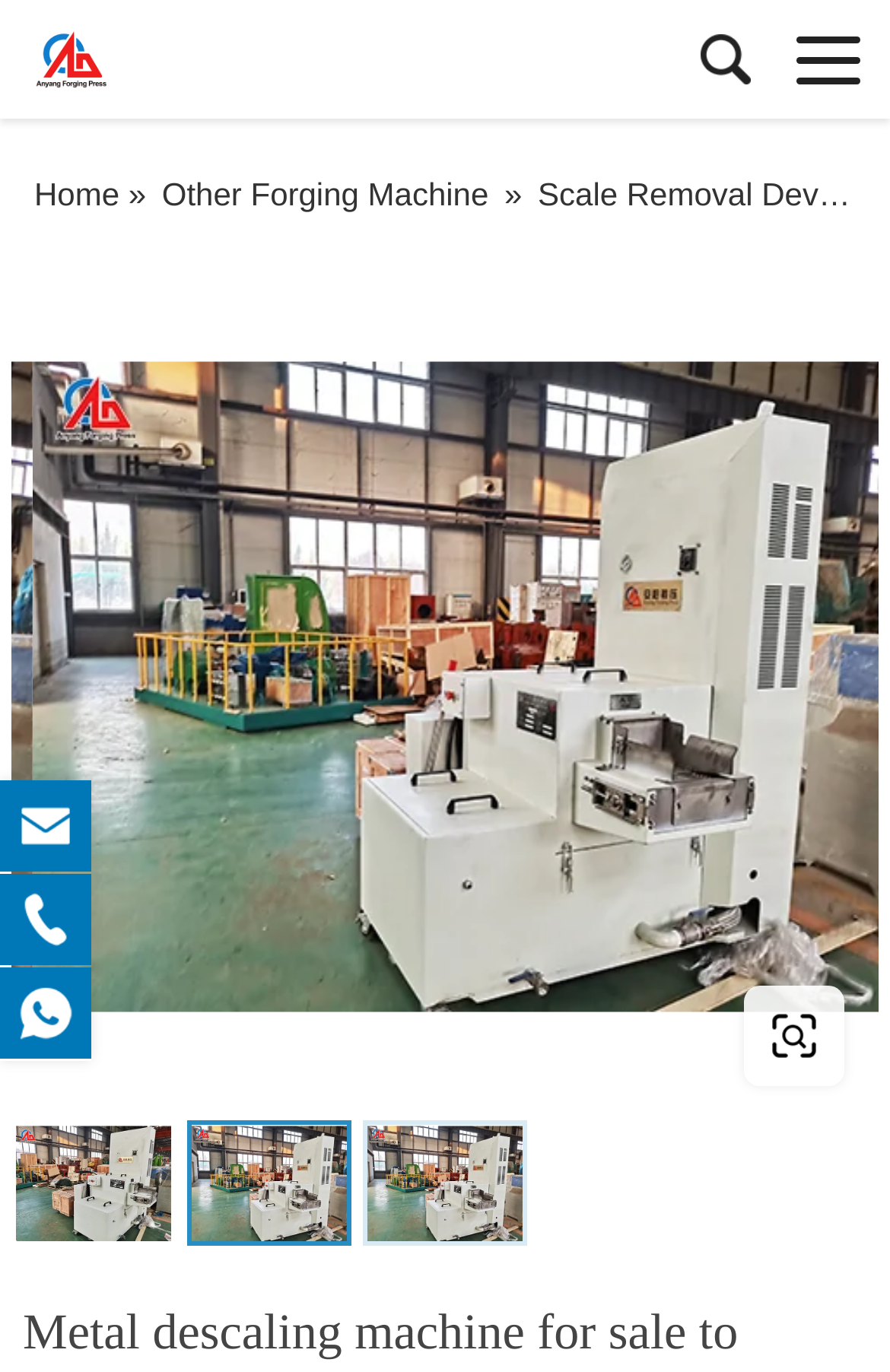Summarize the webpage with a detailed and informative caption.

The webpage appears to be a product page for a metal descaling machine, specifically highlighting its sale to Türkiye. At the top left, there is a logo of "Anyang Forging Press Machine Factory" accompanied by a link to the factory's website. Next to the logo, there is a navigation menu with links to "Home", "Other Forging Machine", and "Scale Removal Device".

Below the navigation menu, there is a large image showcasing the metal descaling machine, taking up most of the page's width. Above the image, there is a link to "Metal descaling machine for sale to Türkiye", which is likely the product title.

On the right side of the page, there are three smaller images of the metal descaling machine, arranged vertically. Below these images, there are three links to "Metal descaling machine for sale to Türkiye", "www.anyangforgingpress.com", and another instance of "Metal descaling machine for sale to Türkiye".

At the bottom of the page, there are three social media links, each represented by an icon, arranged horizontally.